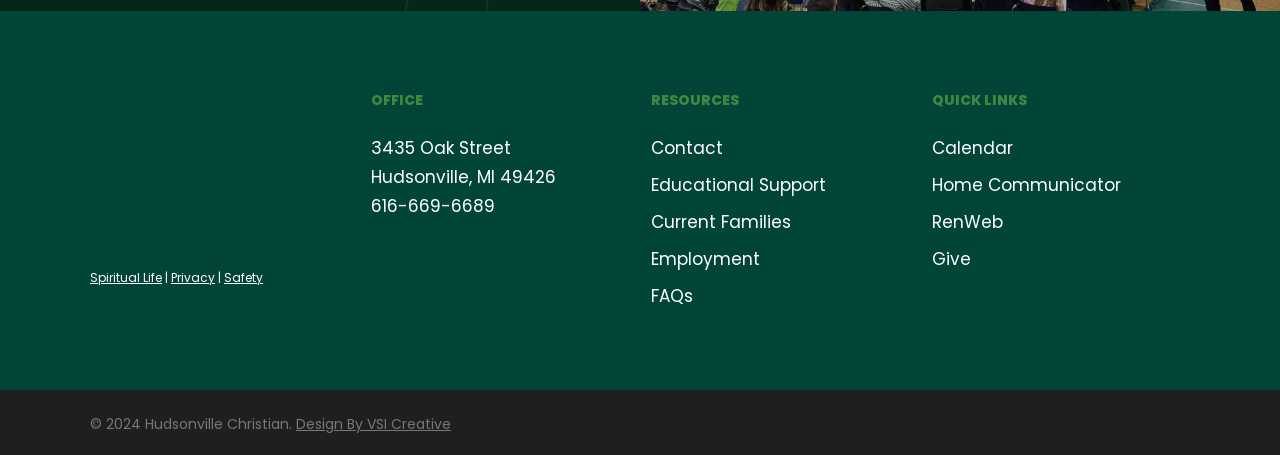Using the element description Calendar, predict the bounding box coordinates for the UI element. Provide the coordinates in (top-left x, top-left y, bottom-right x, bottom-right y) format with values ranging from 0 to 1.

[0.728, 0.295, 0.93, 0.359]